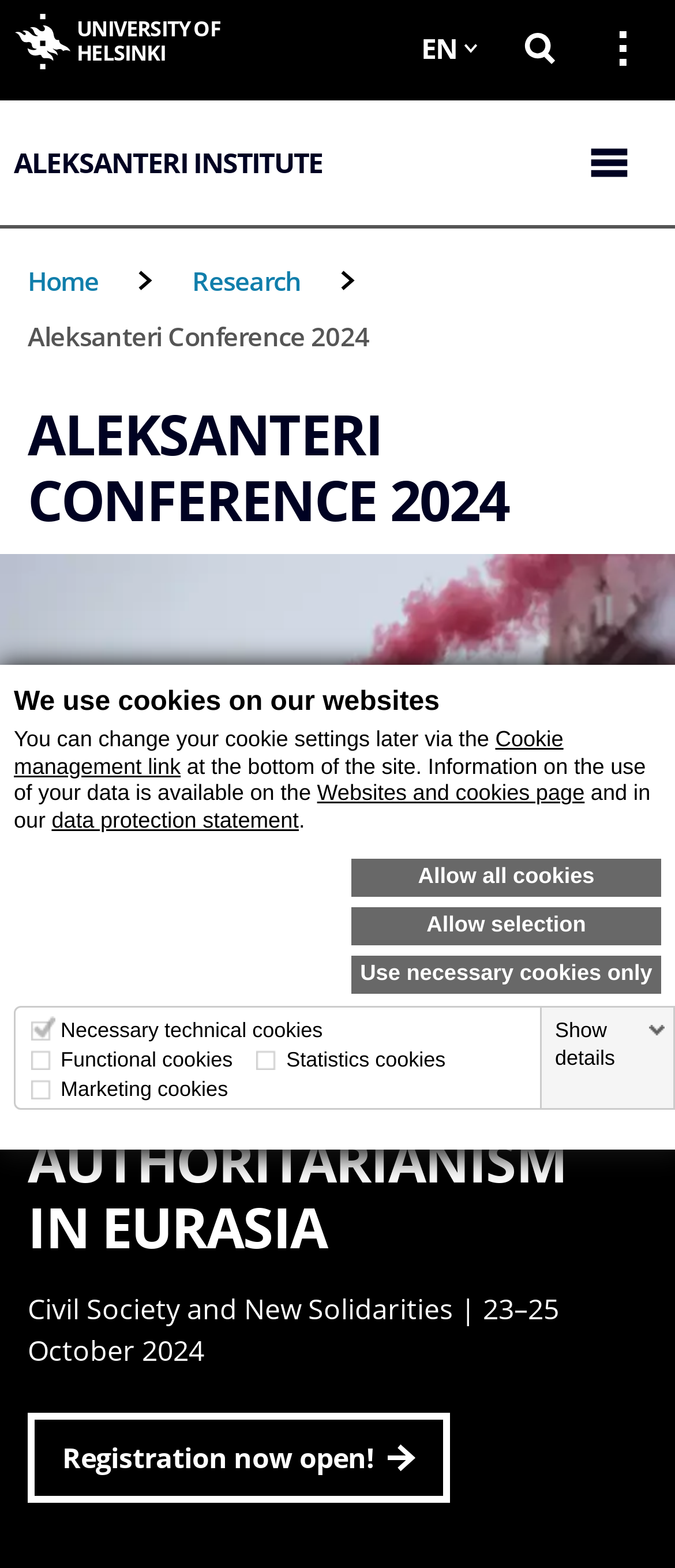Find the bounding box coordinates of the clickable area required to complete the following action: "Search on the website".

None